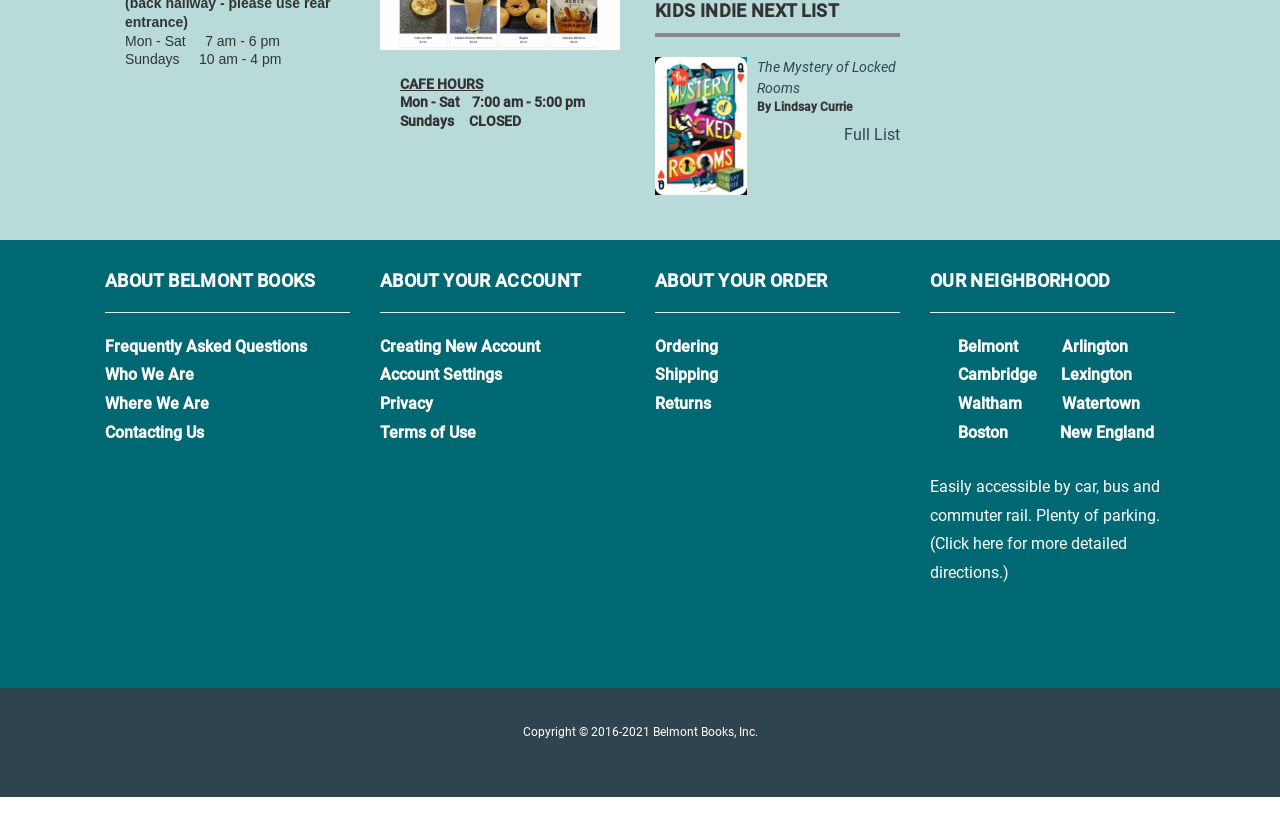Please specify the bounding box coordinates of the clickable region to carry out the following instruction: "Get answers to frequently asked questions". The coordinates should be four float numbers between 0 and 1, in the format [left, top, right, bottom].

[0.082, 0.412, 0.24, 0.435]